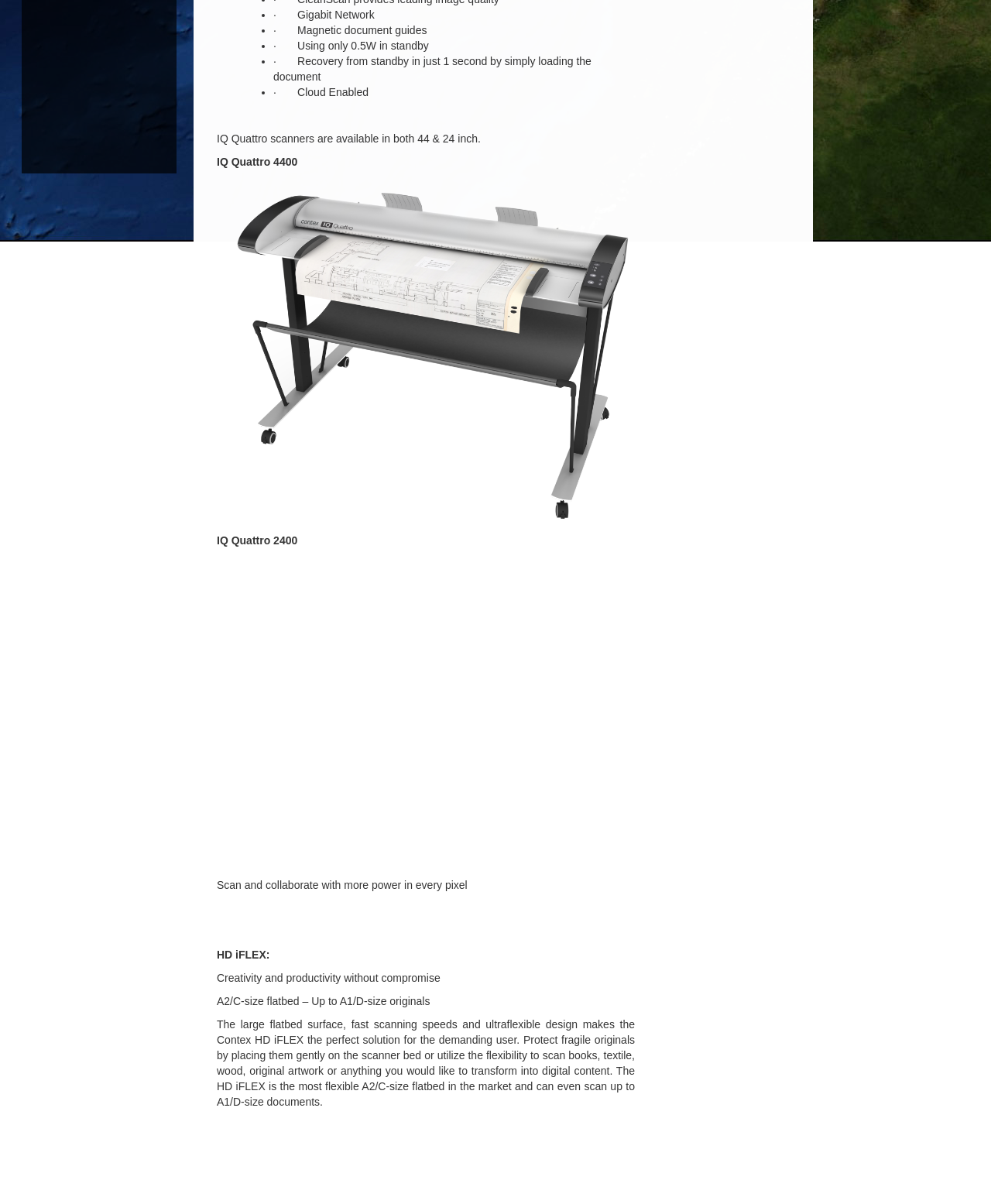What is the product name mentioned?
Carefully examine the image and provide a detailed answer to the question.

The product name is mentioned in the text 'IQ Quattro scanners are available in both 44 & 24 inch.' and also in the text 'IQ Quattro 4400' and 'IQ Quattro 2400'.